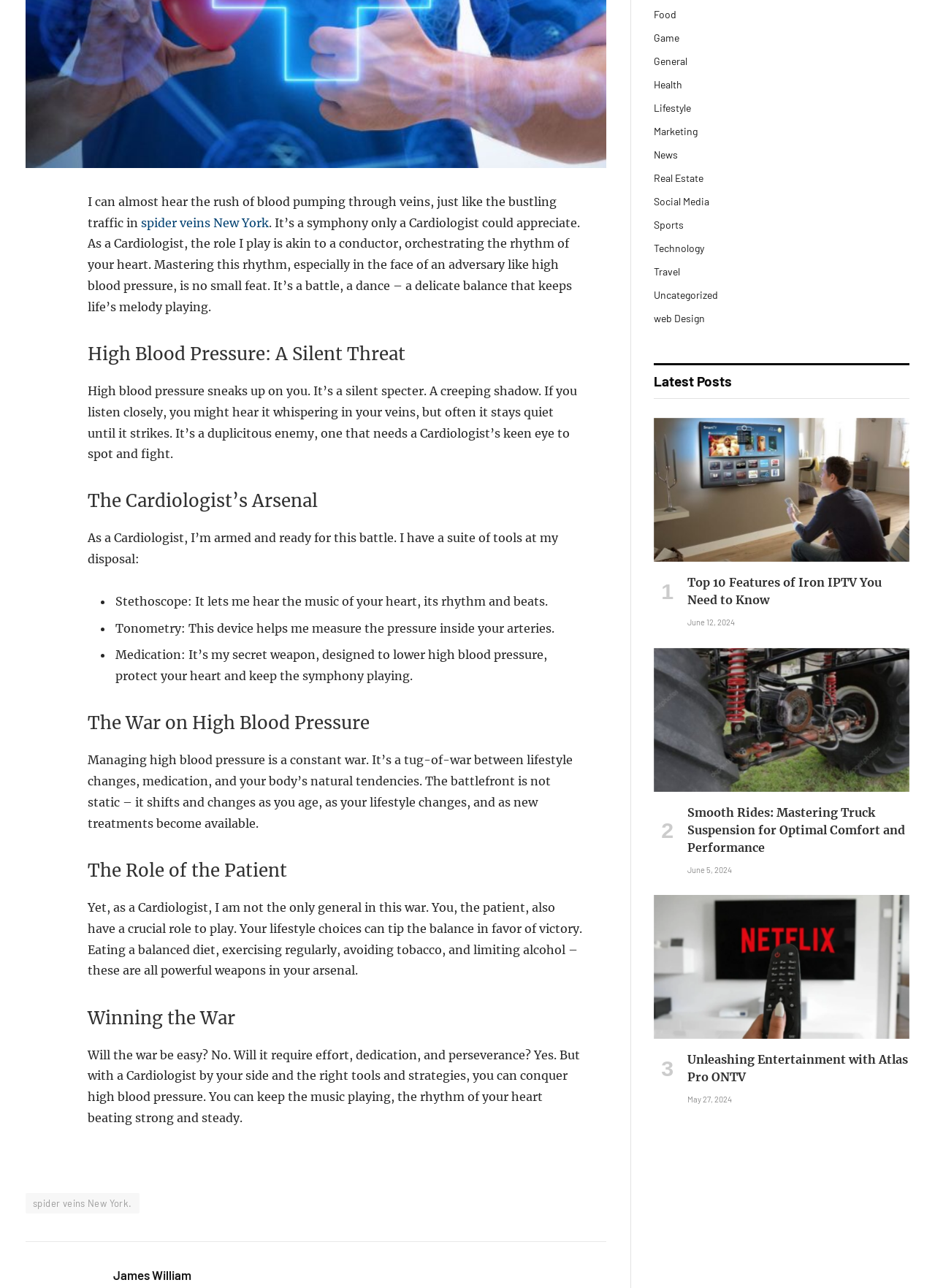Find the bounding box coordinates for the UI element whose description is: "spider veins New York.". The coordinates should be four float numbers between 0 and 1, in the format [left, top, right, bottom].

[0.027, 0.926, 0.149, 0.942]